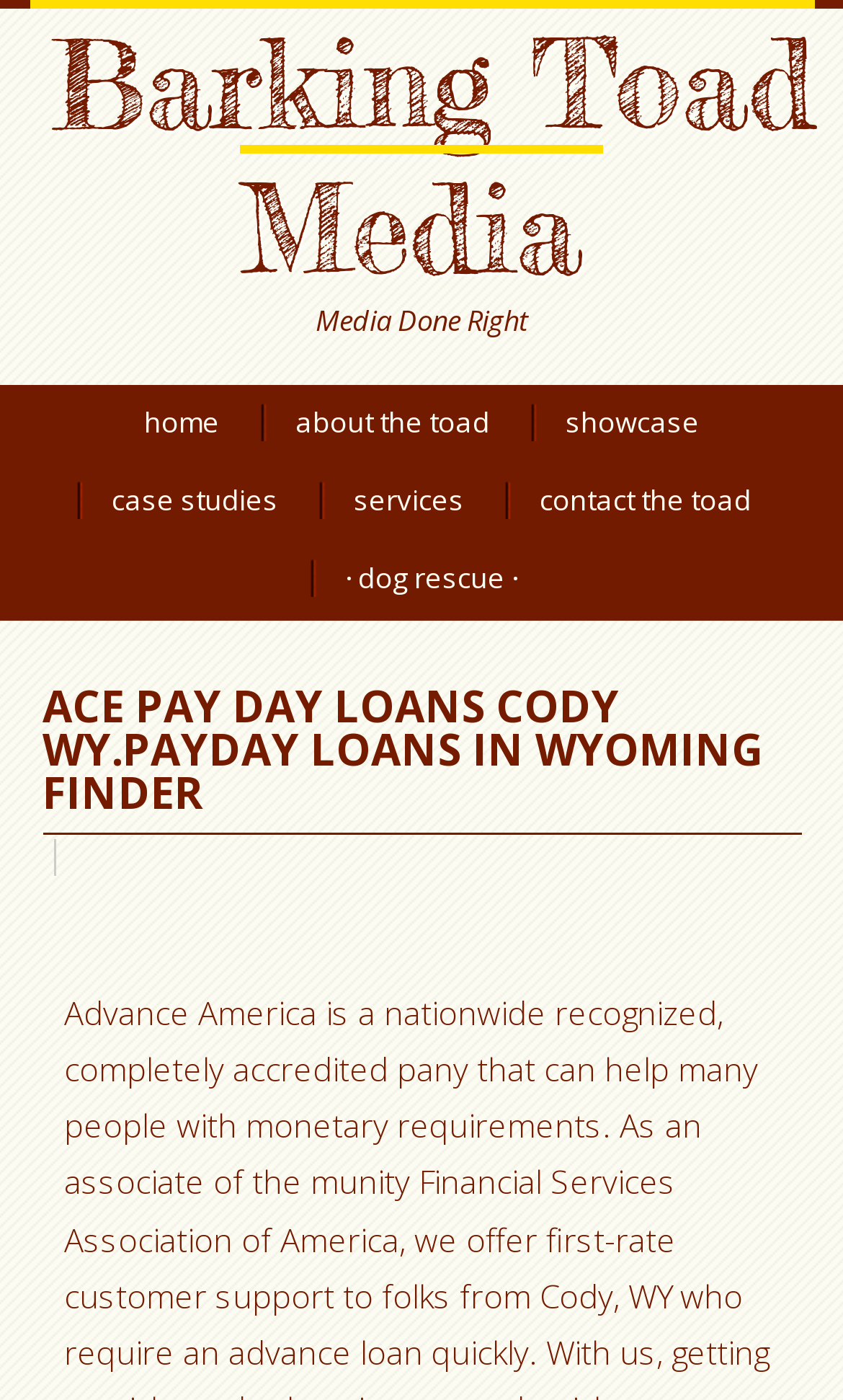Answer the question with a single word or phrase: 
Is there a link to a dog rescue organization?

Yes